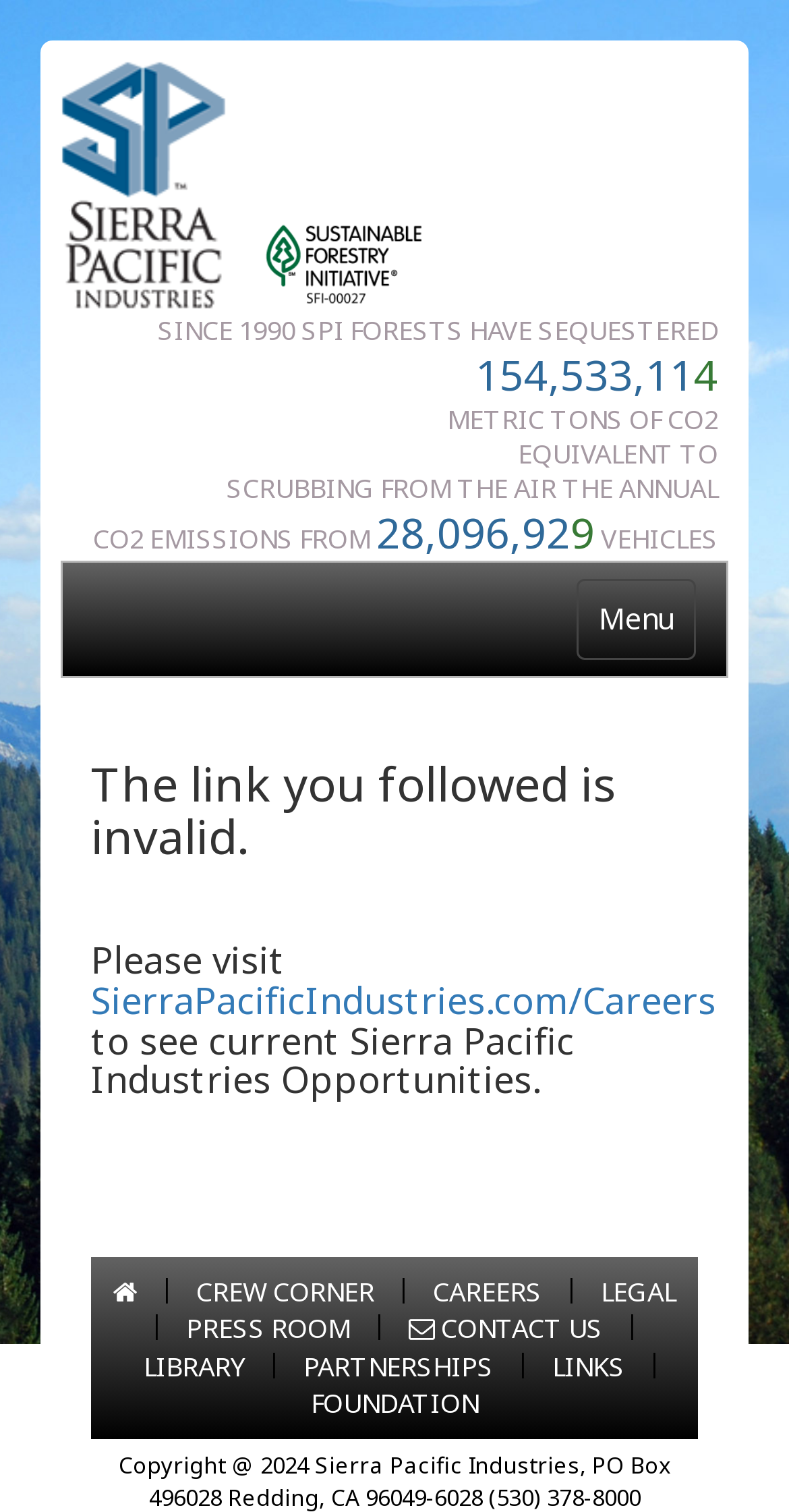Locate the bounding box coordinates of the clickable element to fulfill the following instruction: "Visit SierraPacificIndustries.com/Careers". Provide the coordinates as four float numbers between 0 and 1 in the format [left, top, right, bottom].

[0.115, 0.645, 0.908, 0.677]